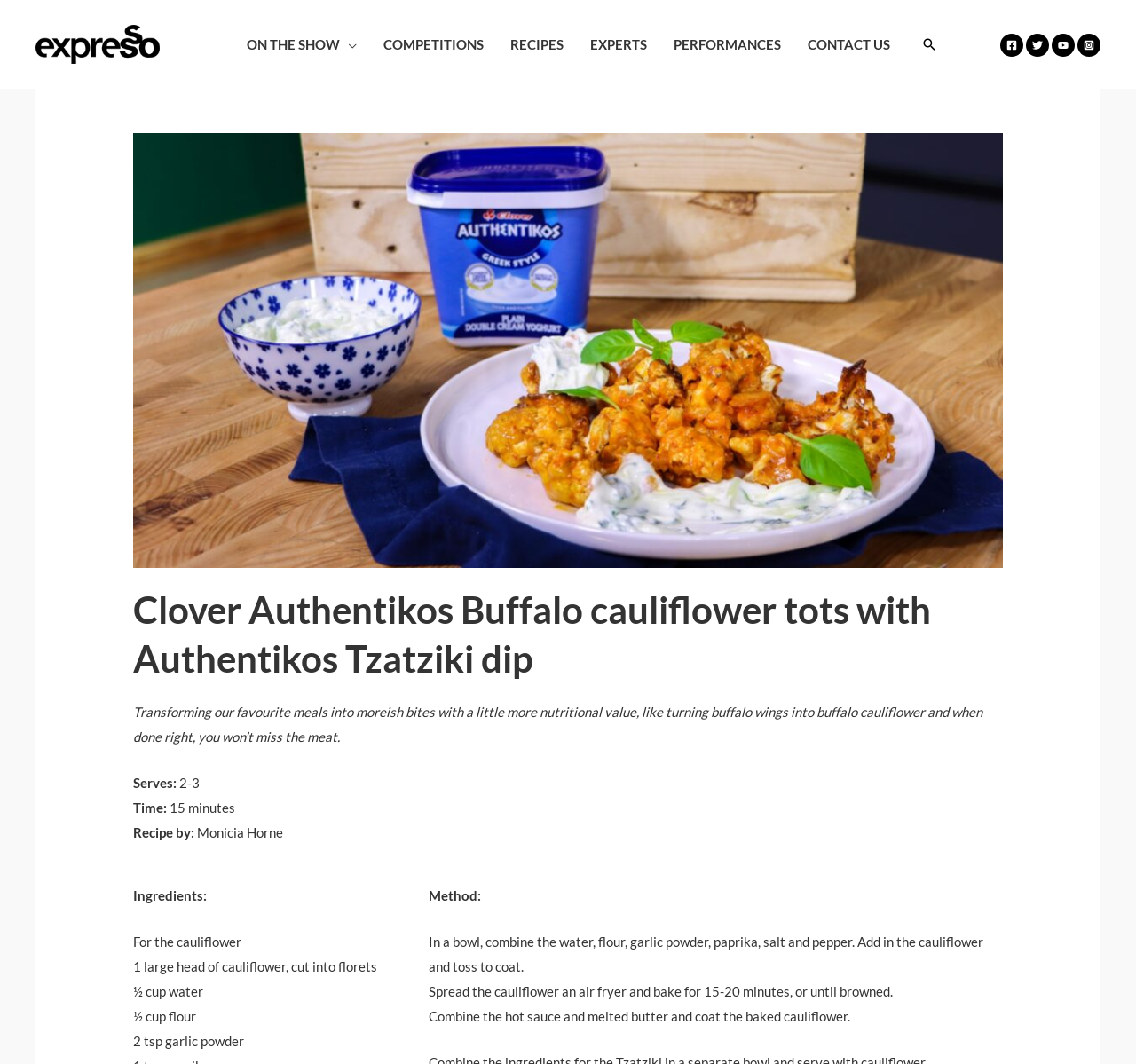What is the name of the recipe?
Answer briefly with a single word or phrase based on the image.

Clover Authentikos Buffalo cauliflower tots